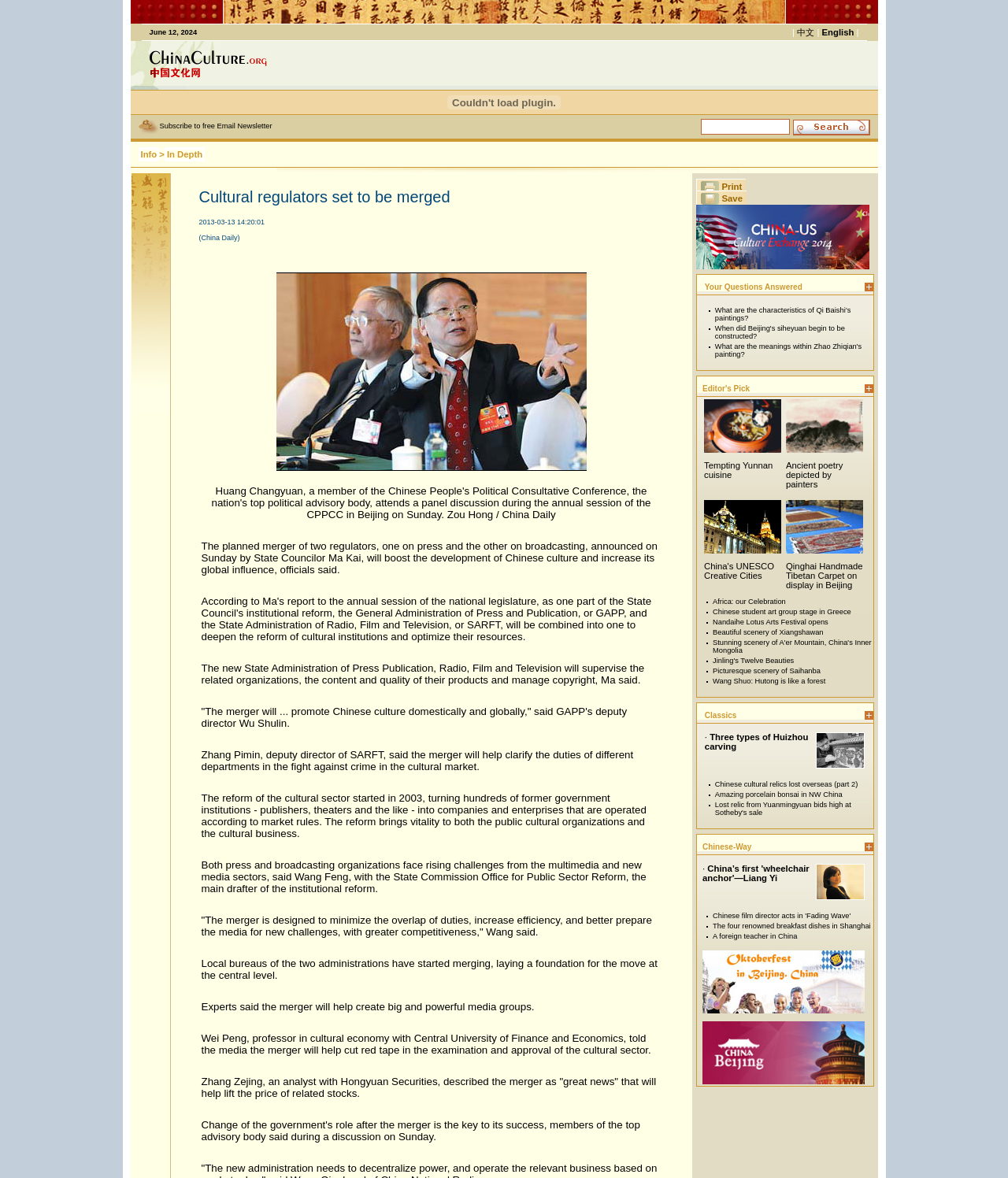Please extract the primary headline from the webpage.

June 12, 2024